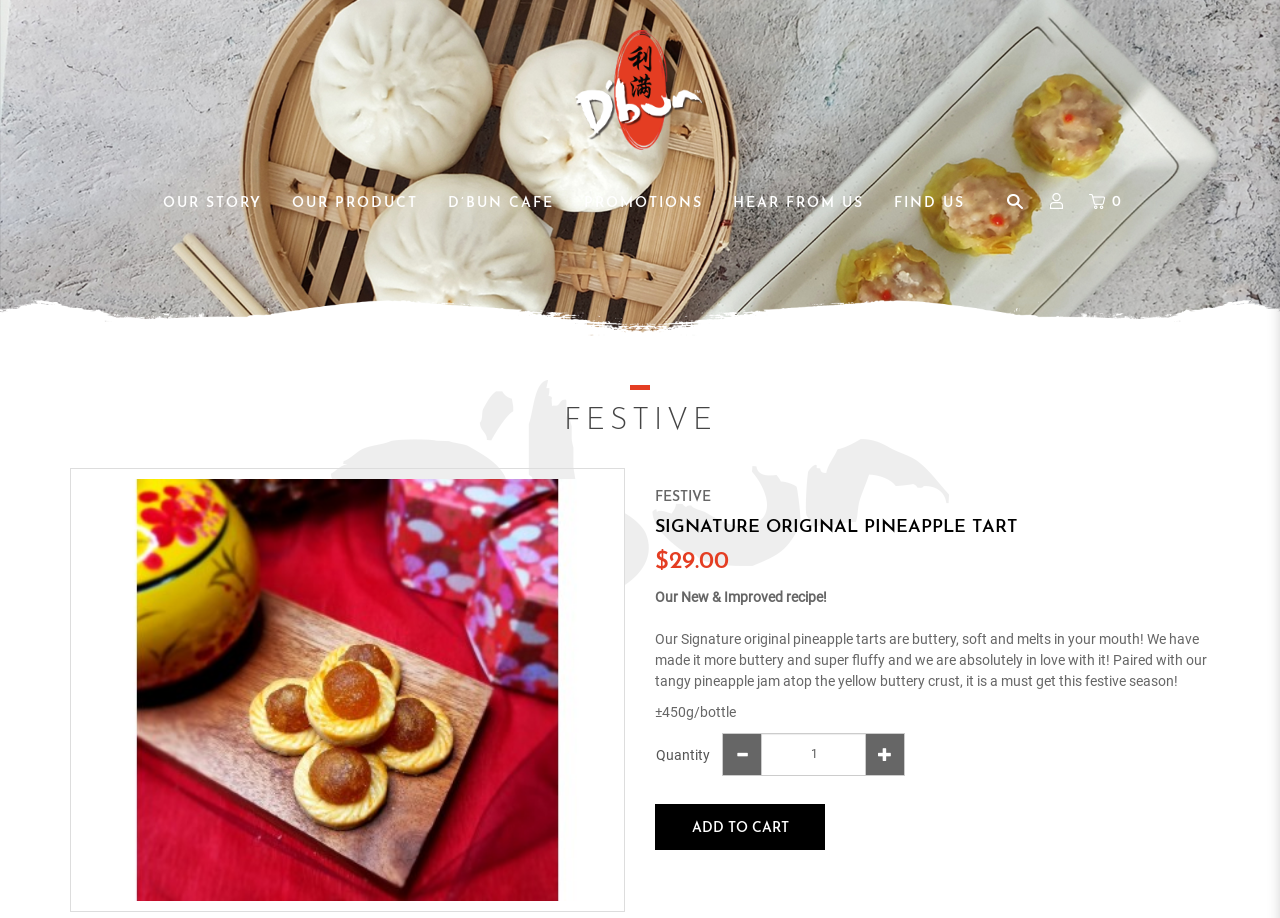Can you extract the primary headline text from the webpage?

Signature Original Pineapple Tart